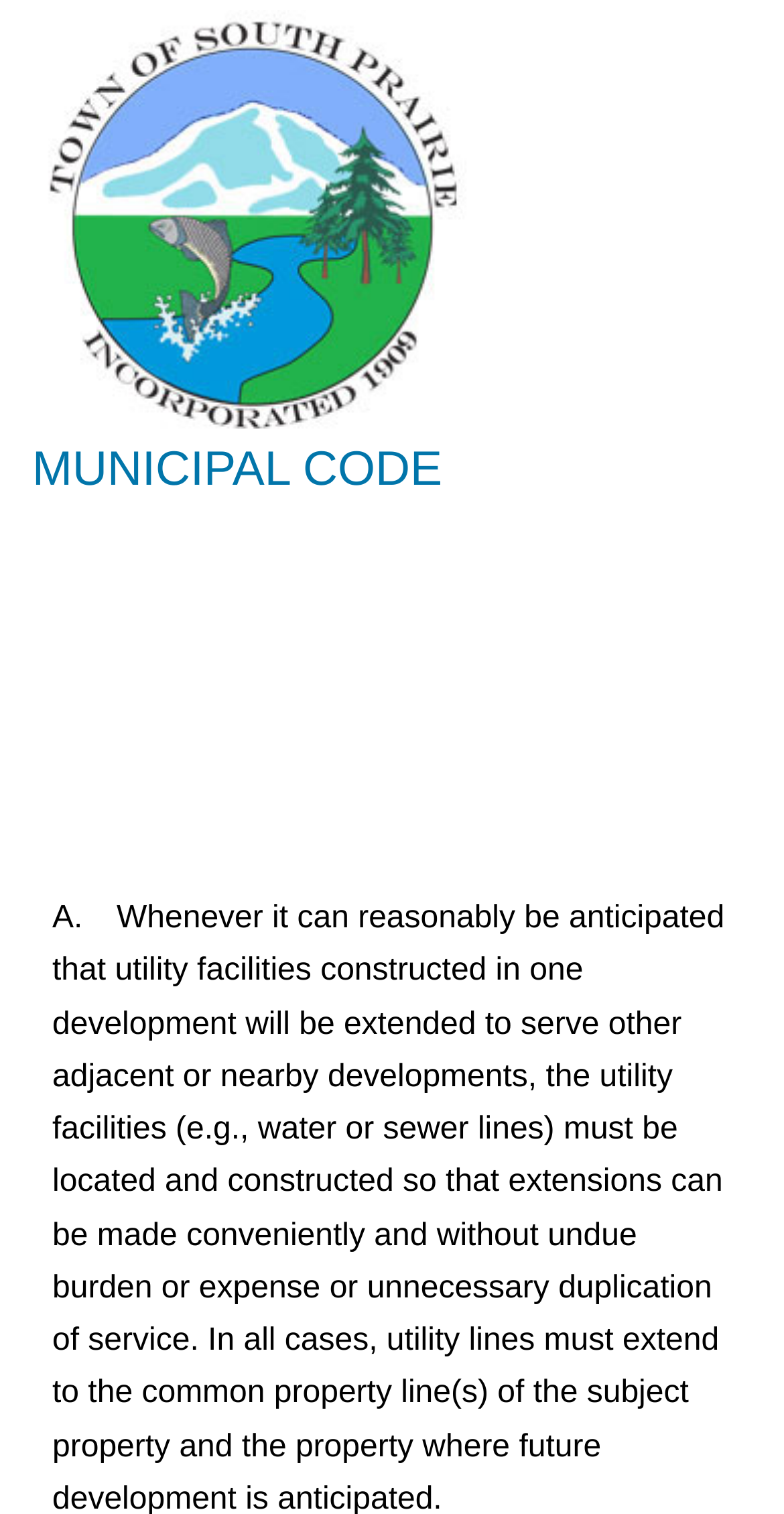Determine the bounding box coordinates for the HTML element described here: "aria-label="Save, Share, Bookmark or Print"".

[0.679, 0.136, 0.795, 0.17]